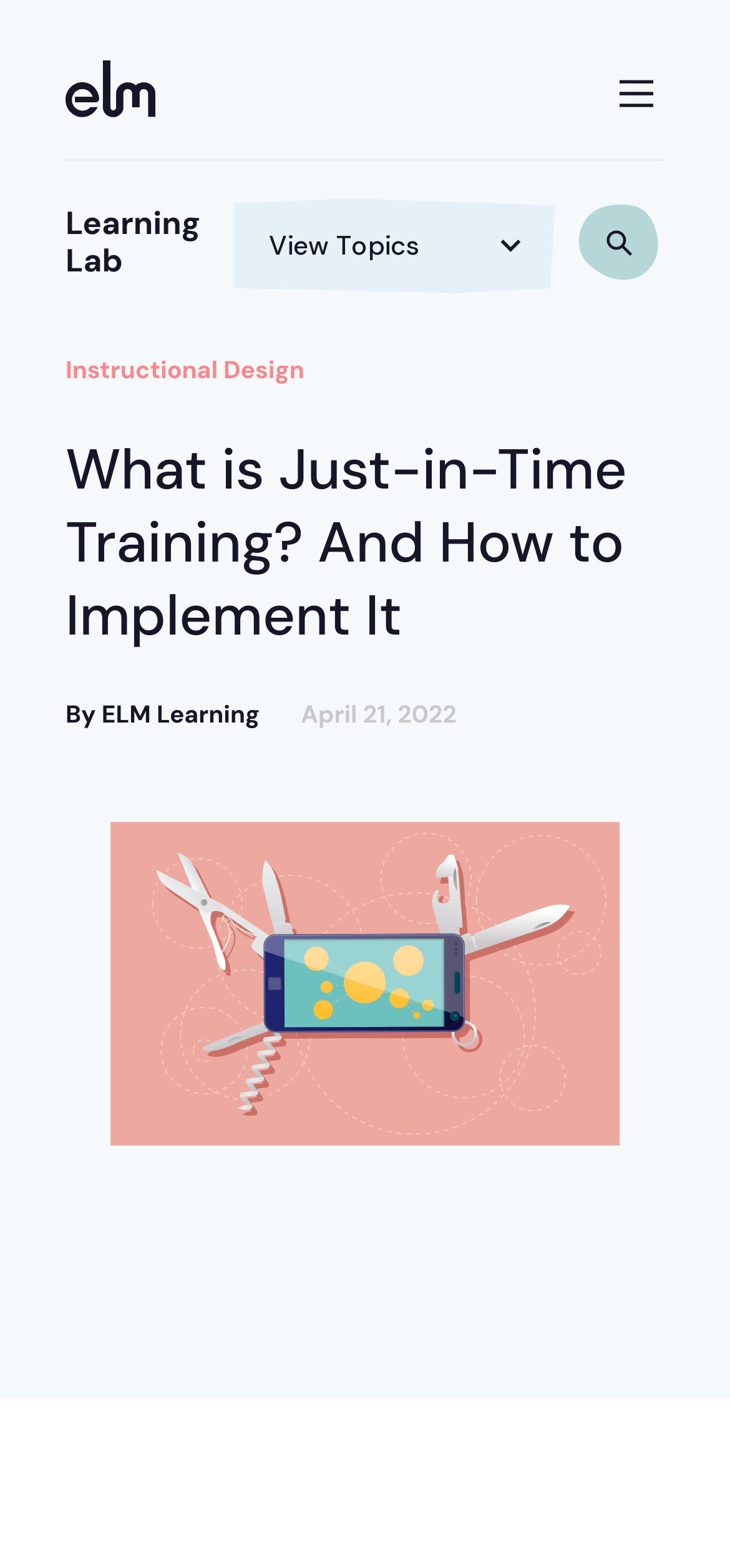What is the name of the learning platform?
Refer to the screenshot and deliver a thorough answer to the question presented.

I determined the name of the learning platform by looking at the static text element 'By ELM Learning' which is located below the main heading and above the article content.